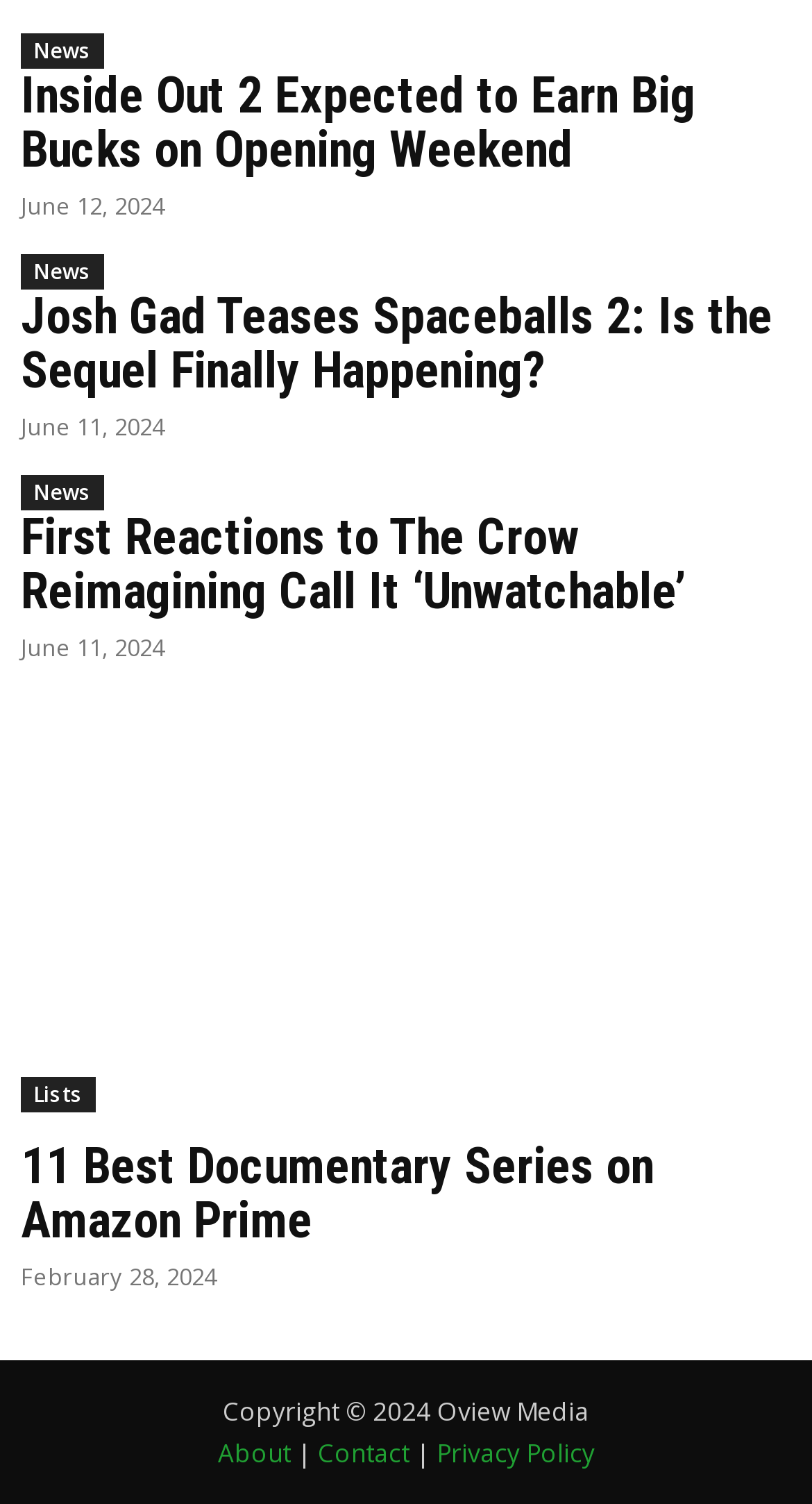What is the topic of the first news article?
Please ensure your answer to the question is detailed and covers all necessary aspects.

The first news article is about Inside Out 2, which is indicated by the heading 'Inside Out 2 Expected to Earn Big Bucks on Opening Weekend' and the link with the same text.